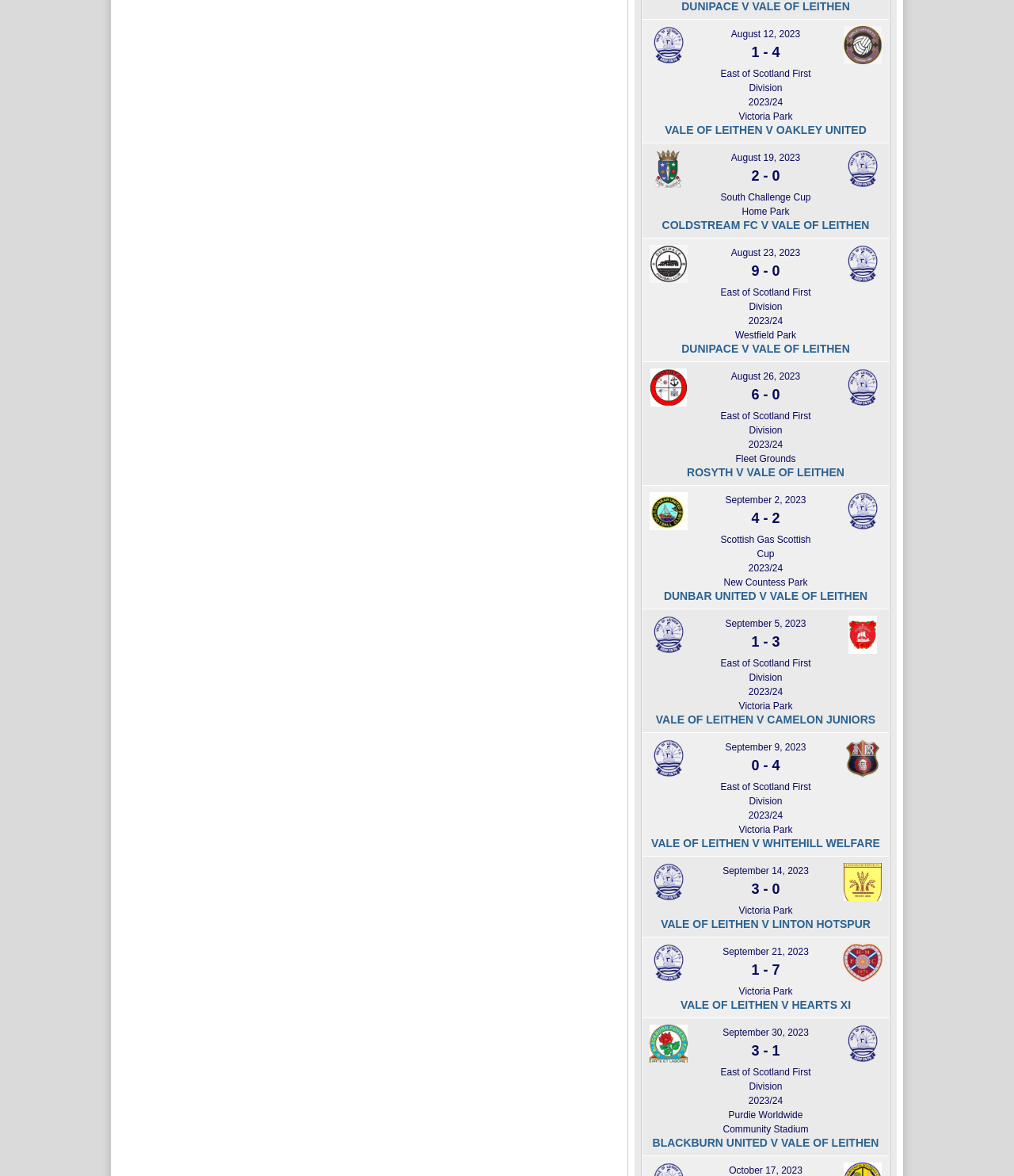Using the format (top-left x, top-left y, bottom-right x, bottom-right y), provide the bounding box coordinates for the described UI element. All values should be floating point numbers between 0 and 1: Dunipace v Vale of Leithen

[0.672, 0.0, 0.838, 0.011]